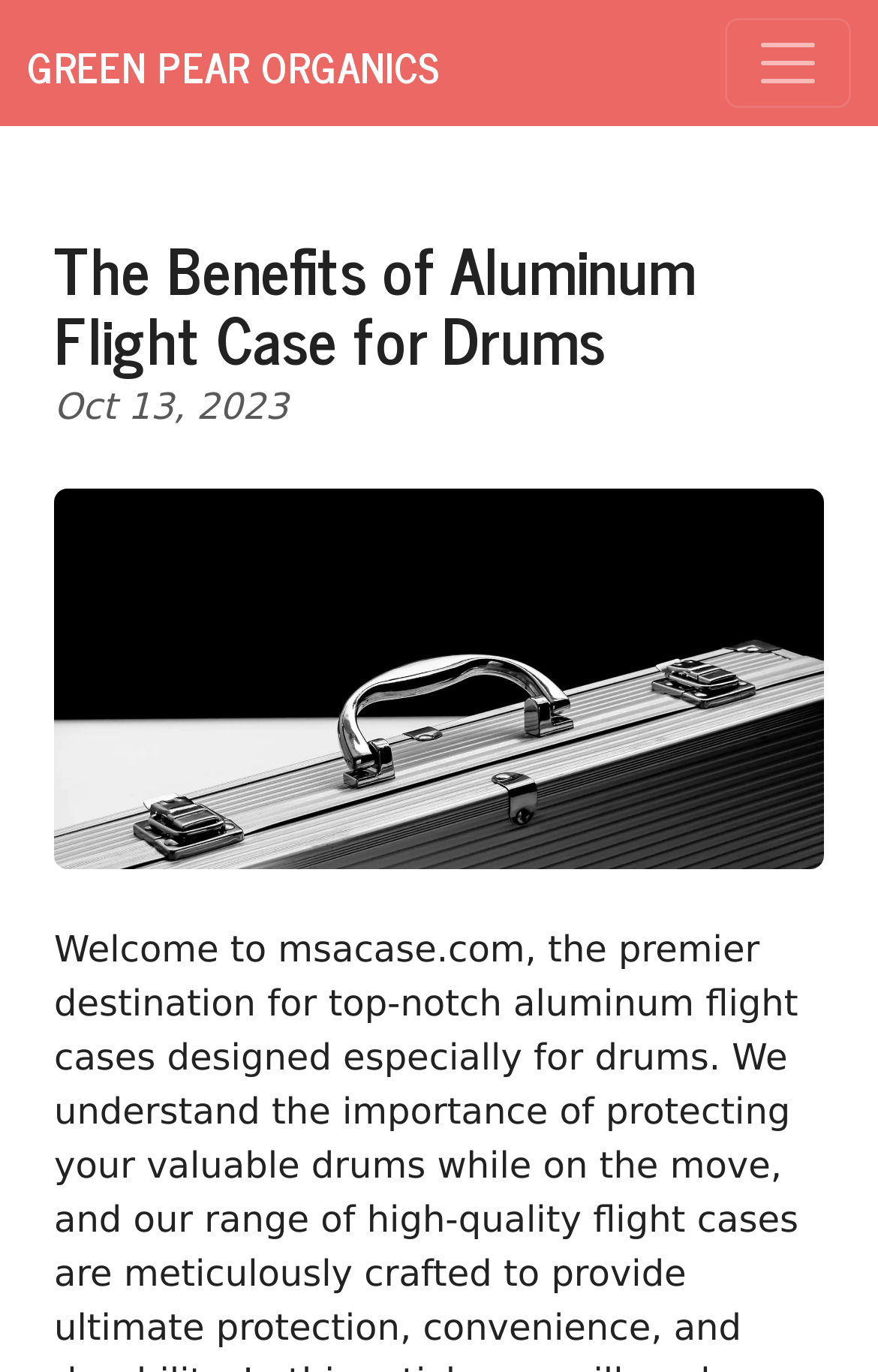Please examine the image and answer the question with a detailed explanation:
What is the purpose of the button at the top right?

I found the purpose of the button by looking at the button element located at [0.826, 0.013, 0.969, 0.079] which has the text 'Toggle navigation' and controls the navbarColor01 element.